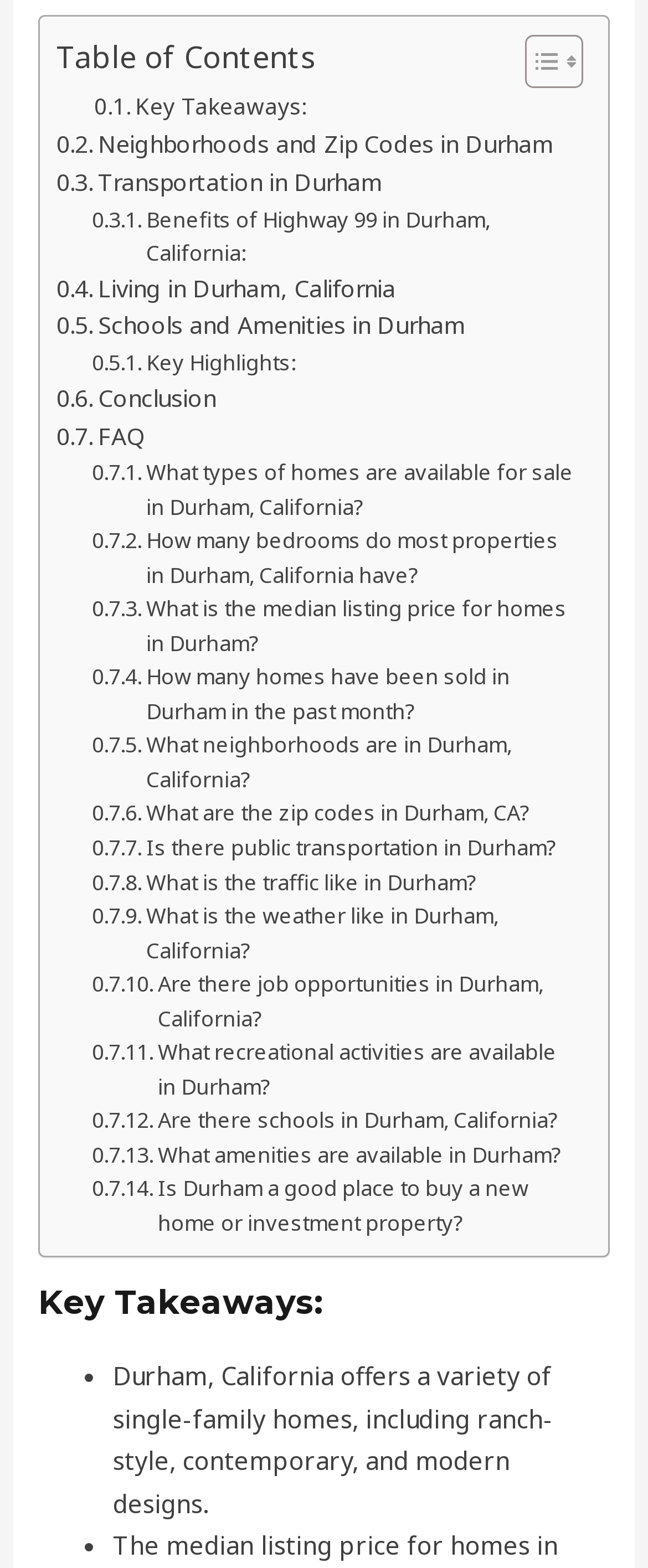Please identify the bounding box coordinates of the clickable area that will fulfill the following instruction: "Check FAQ". The coordinates should be in the format of four float numbers between 0 and 1, i.e., [left, top, right, bottom].

[0.087, 0.266, 0.223, 0.291]